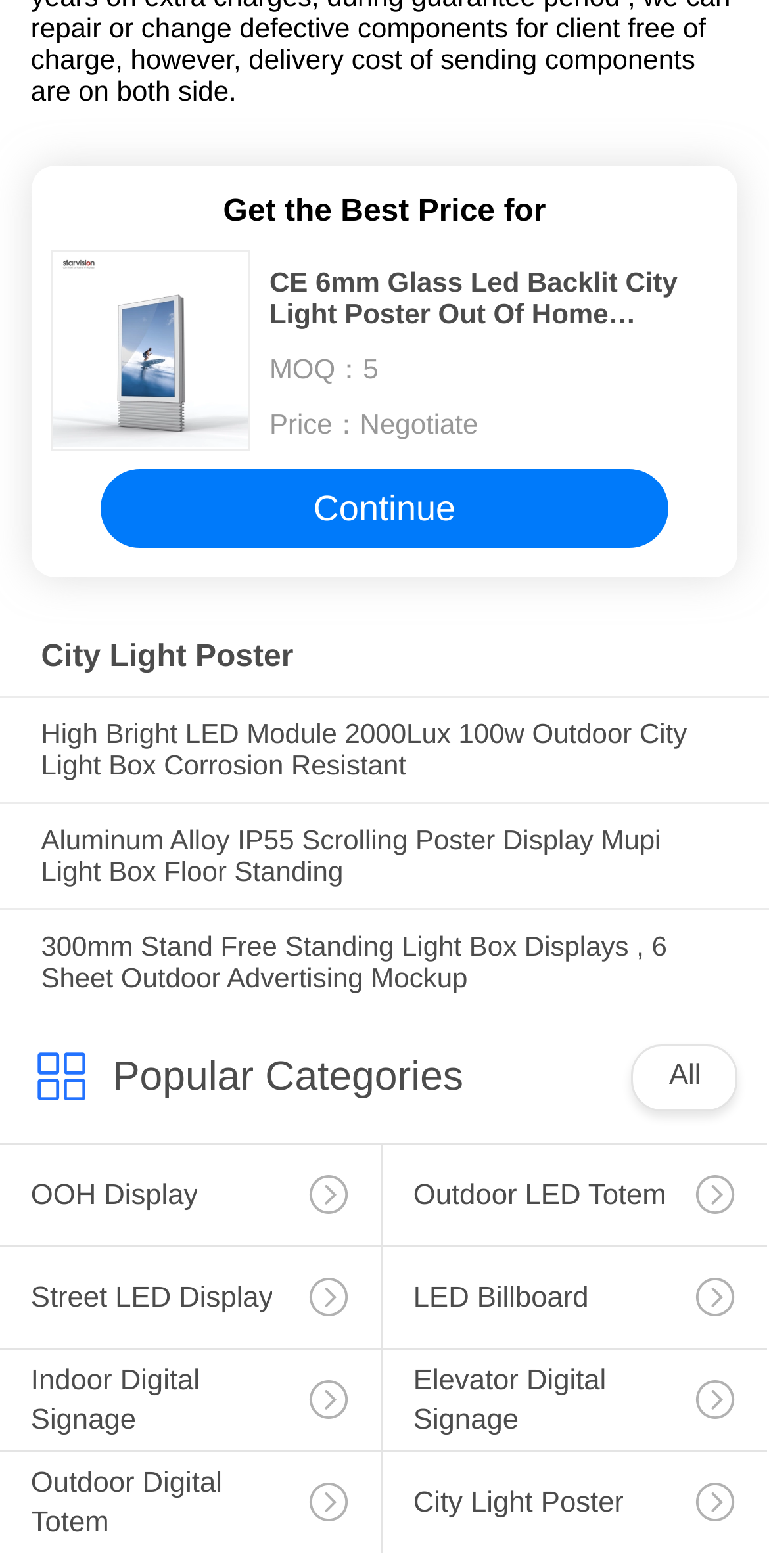What is the product shown in the image?
Look at the screenshot and respond with a single word or phrase.

CE 6mm Glass Led Backlit City Light Poster